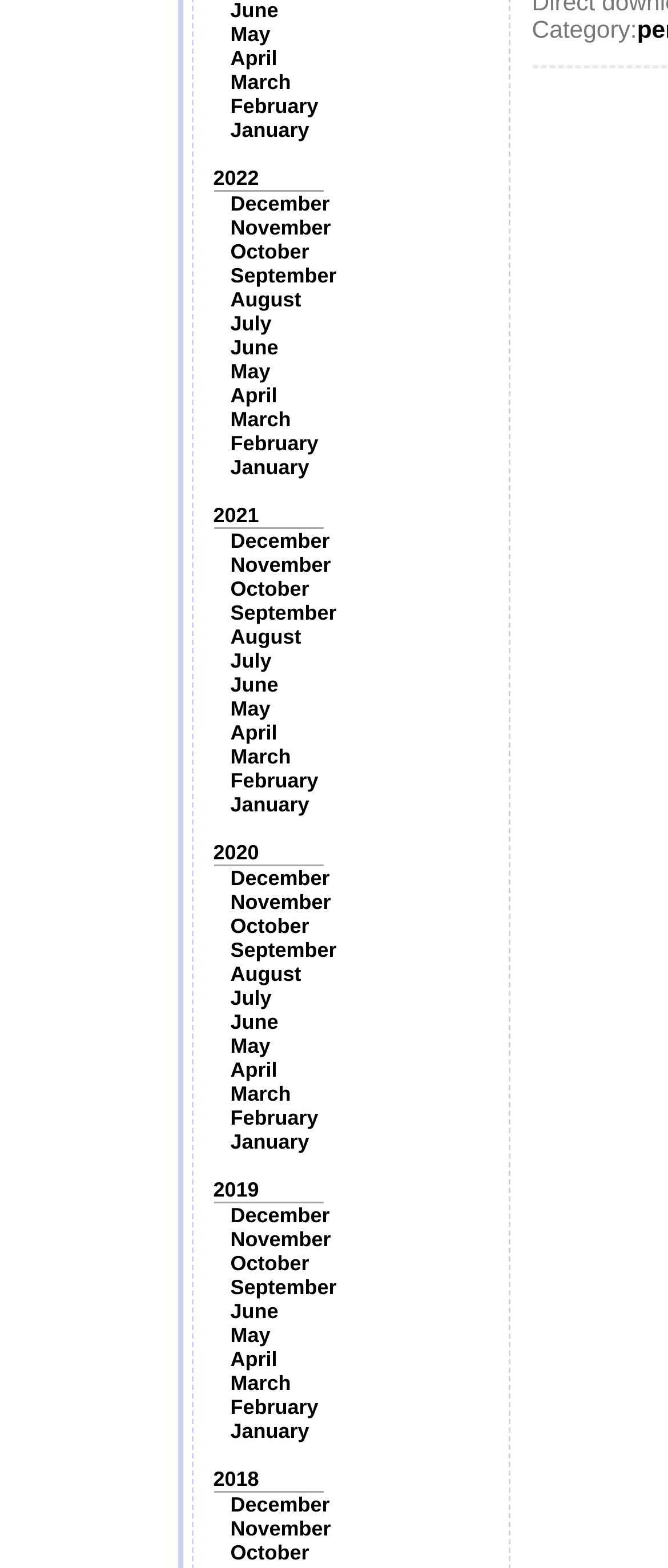Show the bounding box coordinates of the element that should be clicked to complete the task: "Click on Category".

[0.796, 0.011, 0.954, 0.028]